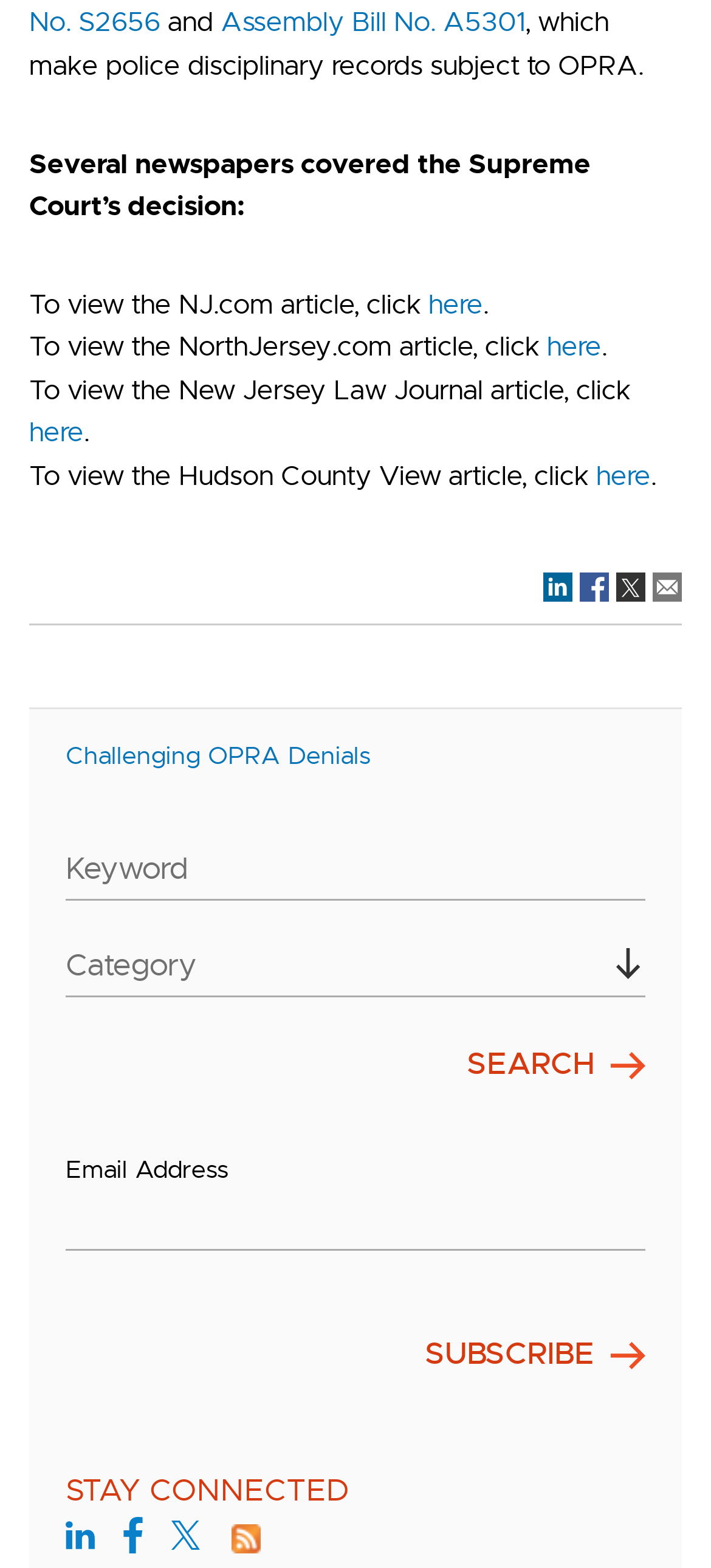Provide the bounding box coordinates for the area that should be clicked to complete the instruction: "Subscribe with an email address".

[0.597, 0.844, 0.908, 0.884]